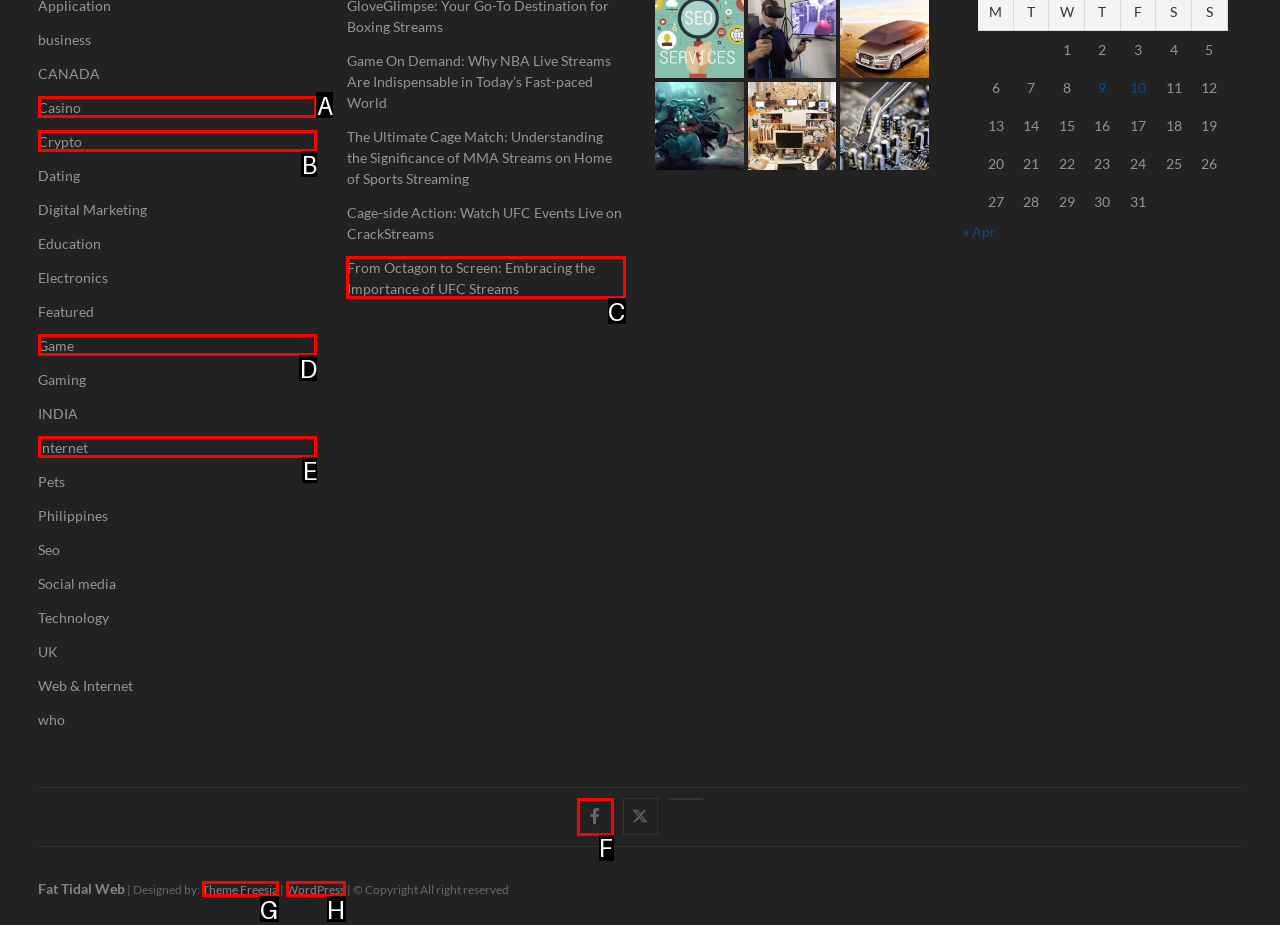Which option should I select to accomplish the task: Visit the Facebook page? Respond with the corresponding letter from the given choices.

F